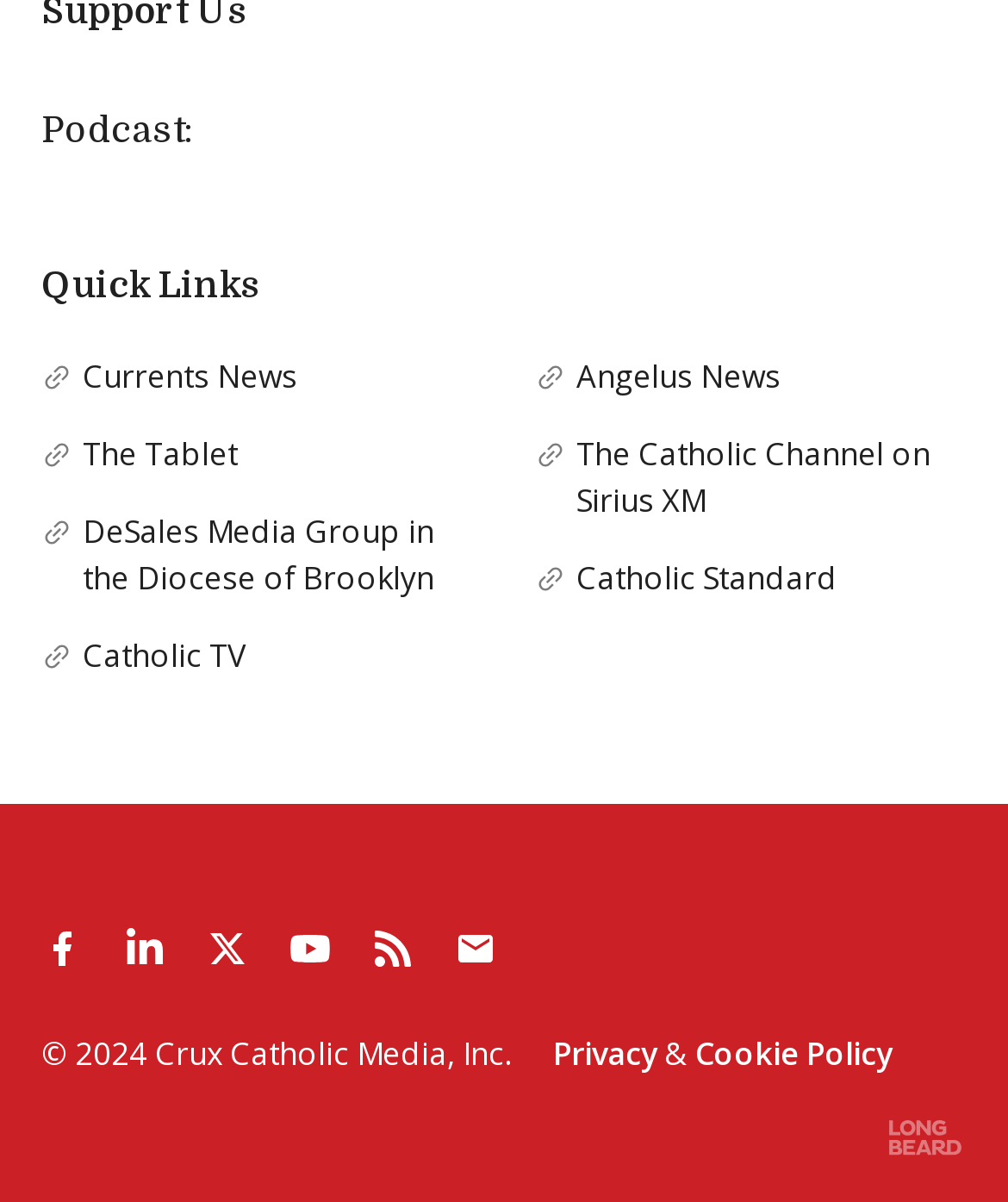Using the webpage screenshot, find the UI element described by aria-label="rss". Provide the bounding box coordinates in the format (top-left x, top-left y, bottom-right x, bottom-right y), ensuring all values are floating point numbers between 0 and 1.

[0.349, 0.755, 0.431, 0.824]